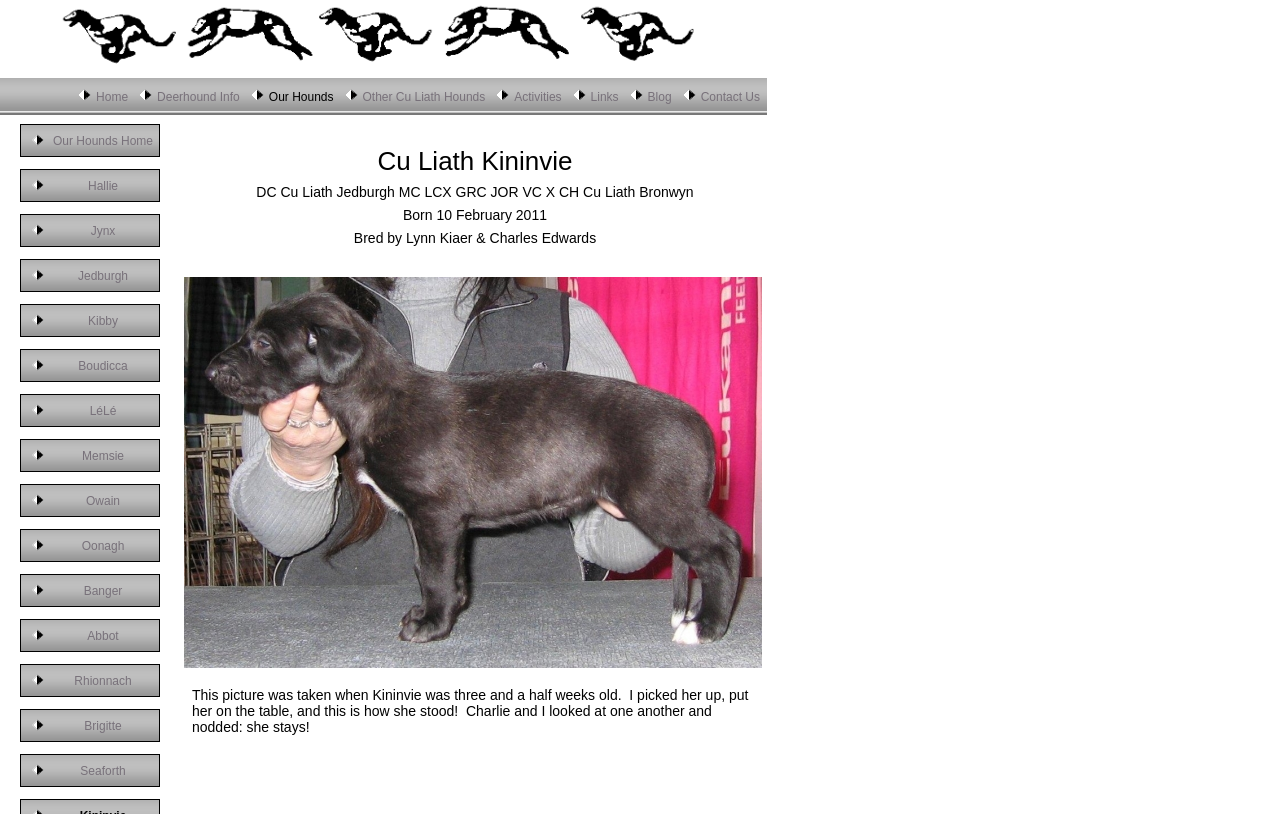From the given element description: "Our Hounds Home", find the bounding box for the UI element. Provide the coordinates as four float numbers between 0 and 1, in the order [left, top, right, bottom].

[0.041, 0.164, 0.12, 0.181]